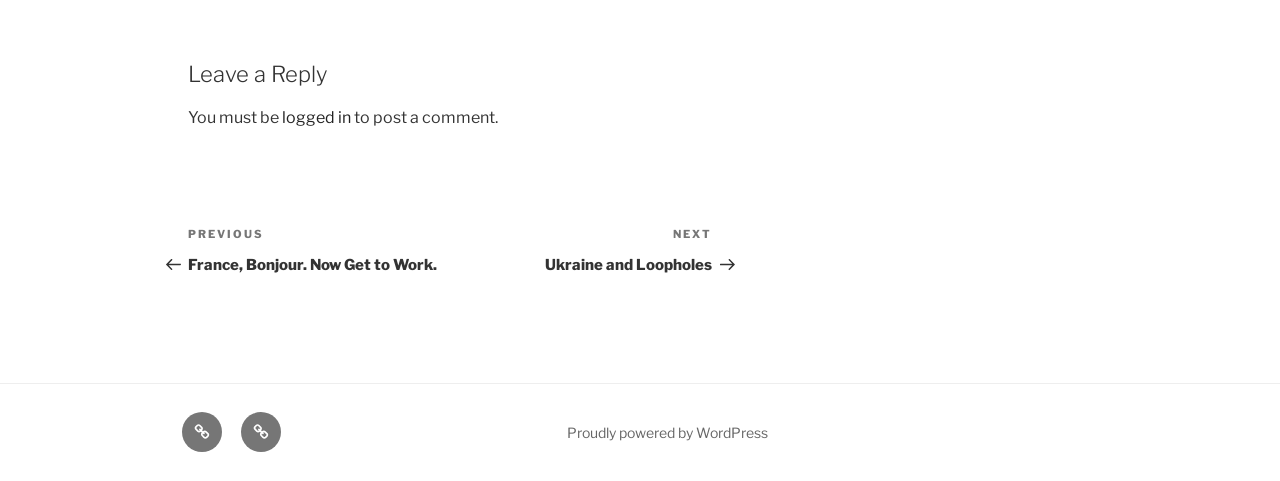What is the previous post about?
Please provide a full and detailed response to the question.

The link 'Previous Post France, Bonjour. Now Get to Work.' suggests that the previous post is about France.